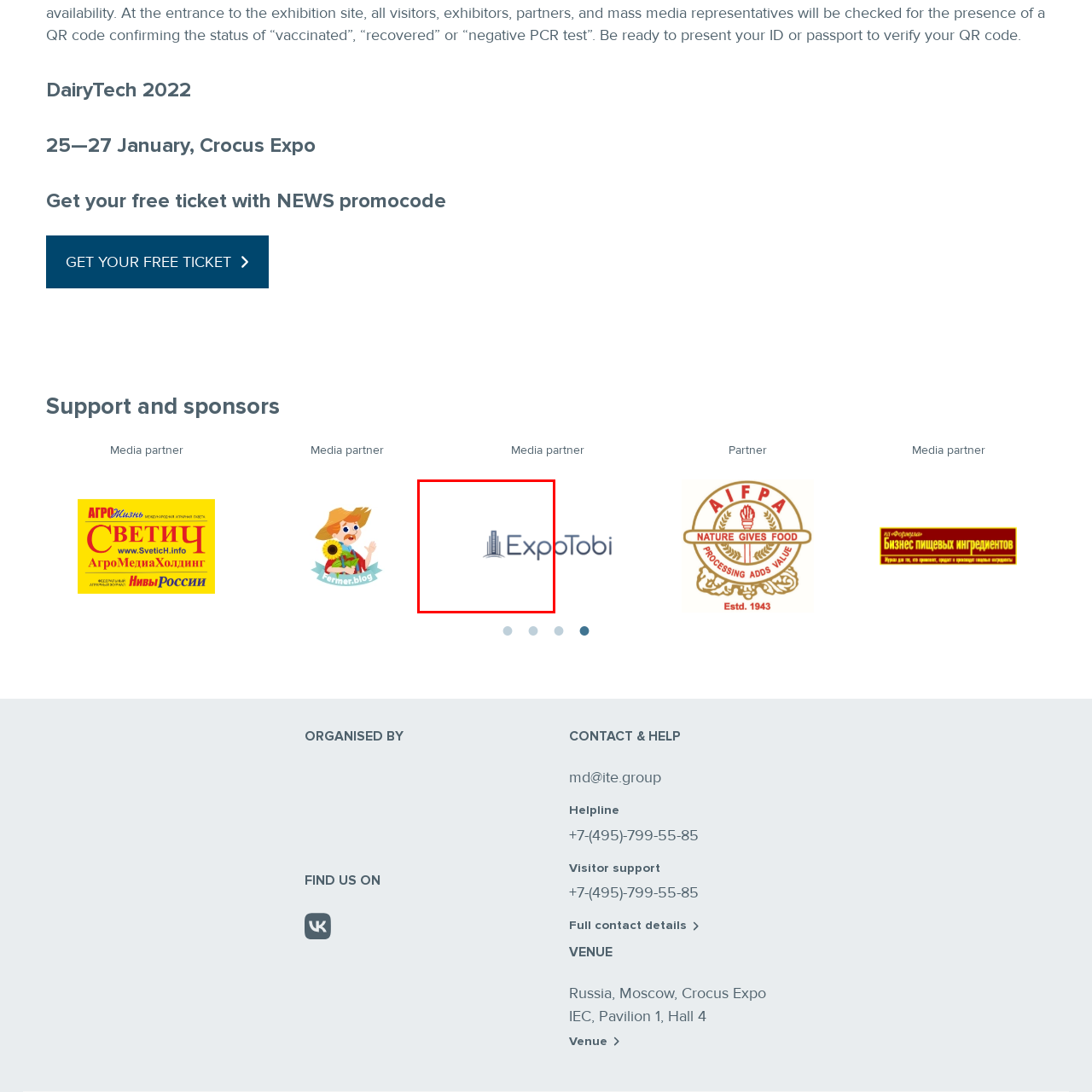Offer a detailed description of the content within the red-framed image.

The image features a stylized logo representing the "Crocus Expo," which is the venue for the DairyTech 2022 event taking place from January 25 to 27. The design of the logo includes modern architectural elements, likely symbolizing the expo's location in Moscow. This logo serves as a visual anchor for attendees and sponsors, highlighting Crocus Expo as a key participant in the event. The overall aesthetic reflects professionalism and innovation, aligning with the themes of the dairy industry showcased at the expo.